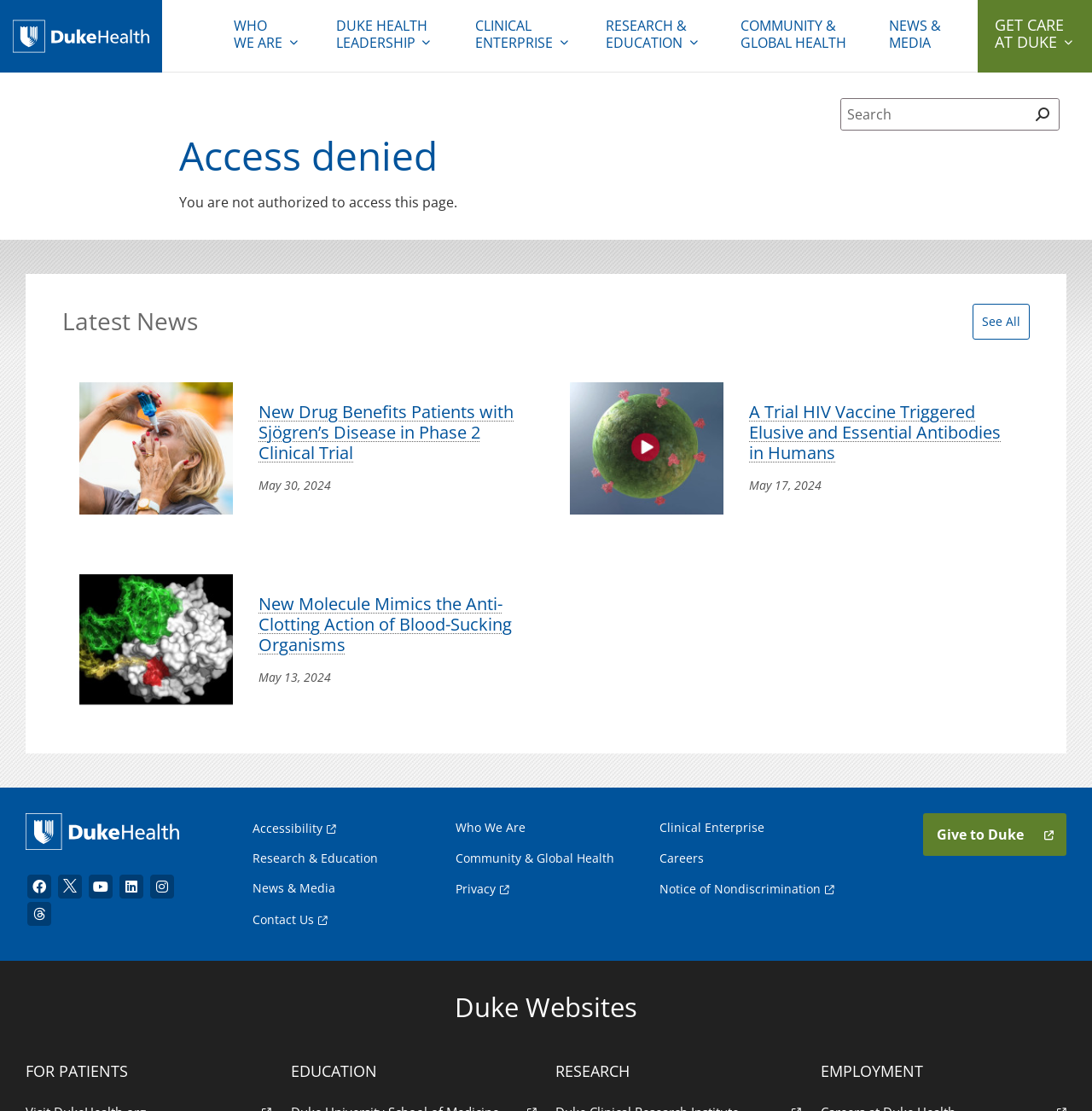Can you find the bounding box coordinates for the element to click on to achieve the instruction: "Check the accessibility page"?

[0.231, 0.737, 0.295, 0.755]